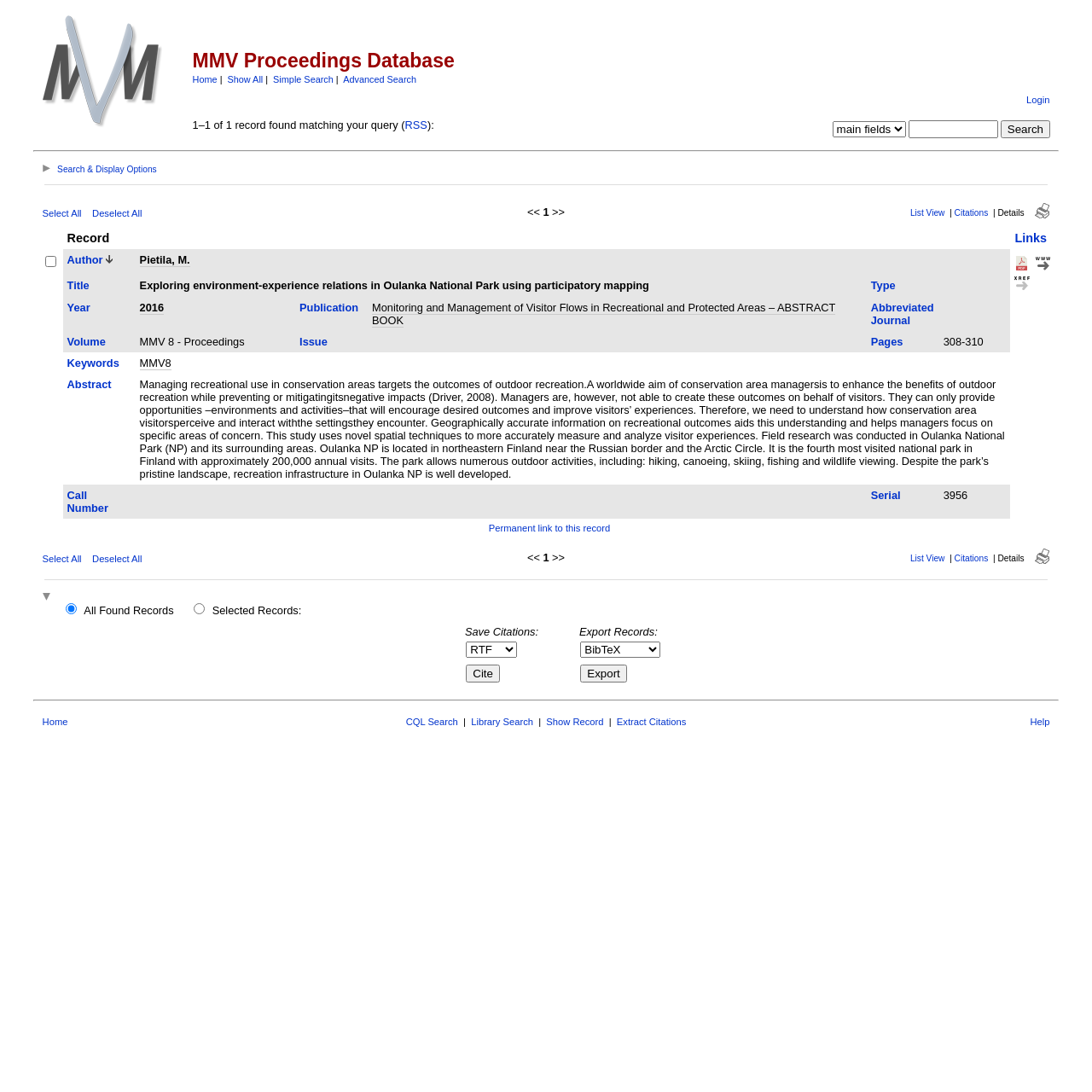What is the publication year of the first record?
Carefully analyze the image and provide a detailed answer to the question.

I looked at the table 'This table holds the database results for your query' and found the publication year of the first record in the column 'Year'.